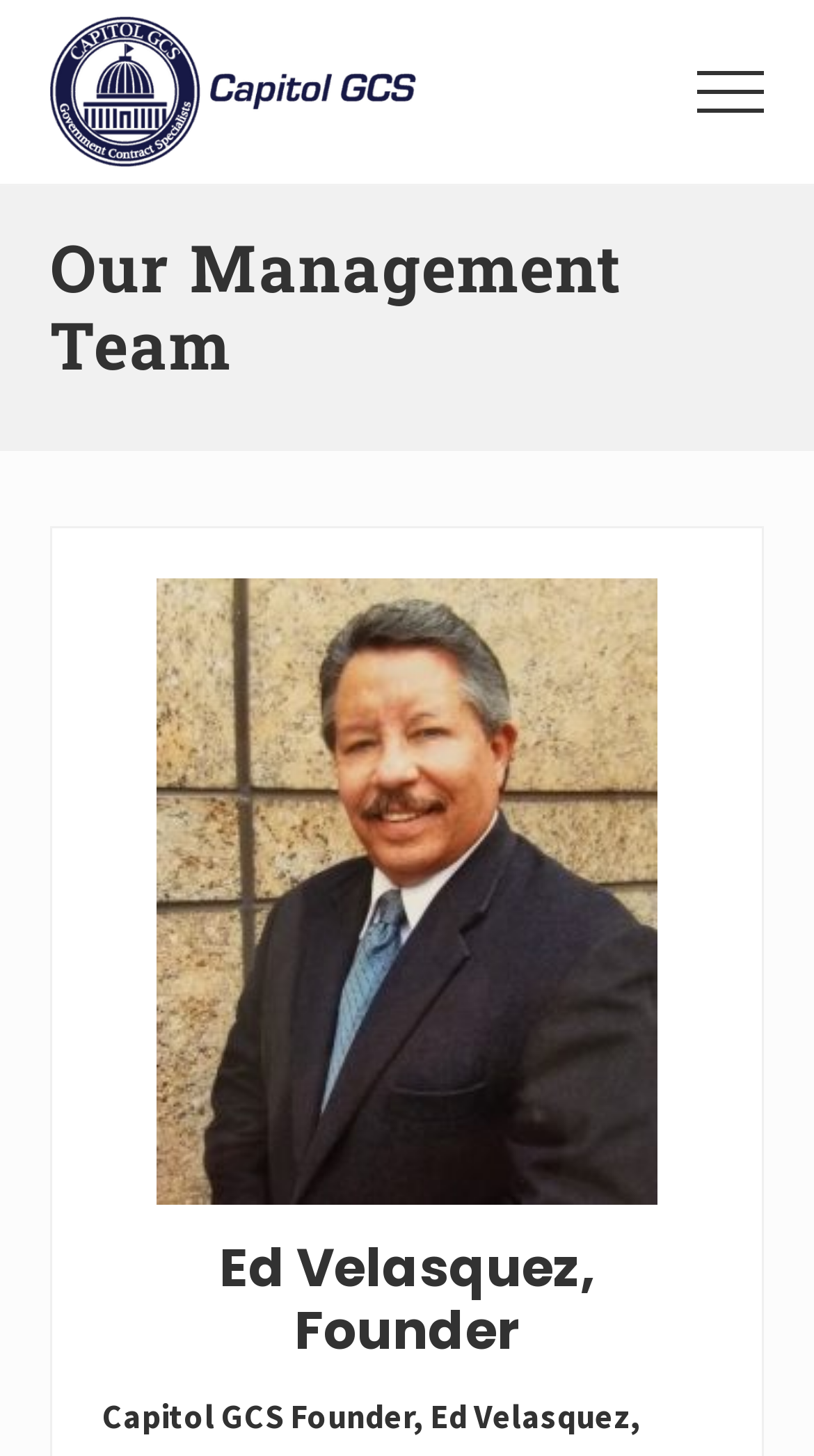Can you find and provide the title of the webpage?

Our Management Team